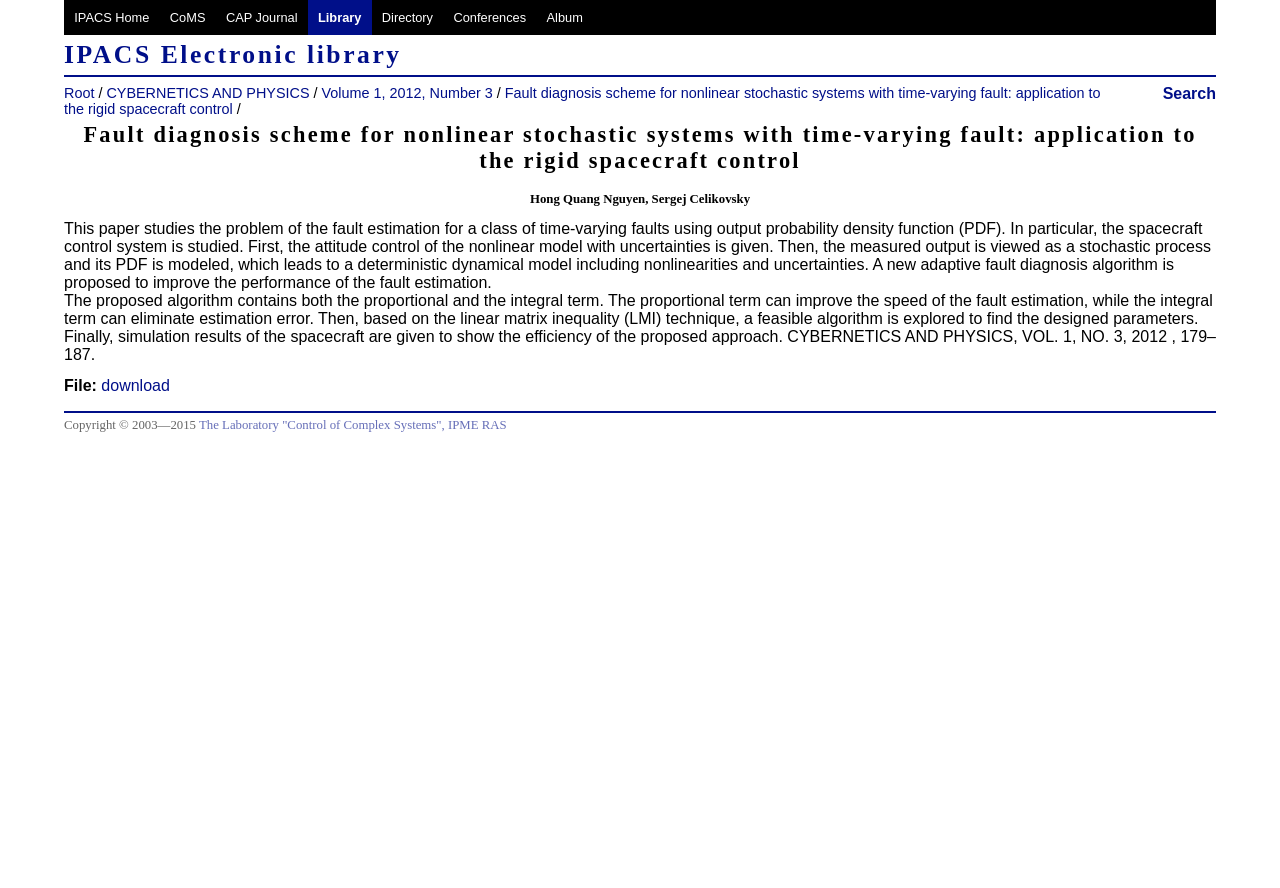Based on the element description CAP Journal, identify the bounding box coordinates for the UI element. The coordinates should be in the format (top-left x, top-left y, bottom-right x, bottom-right y) and within the 0 to 1 range.

[0.168, 0.0, 0.24, 0.04]